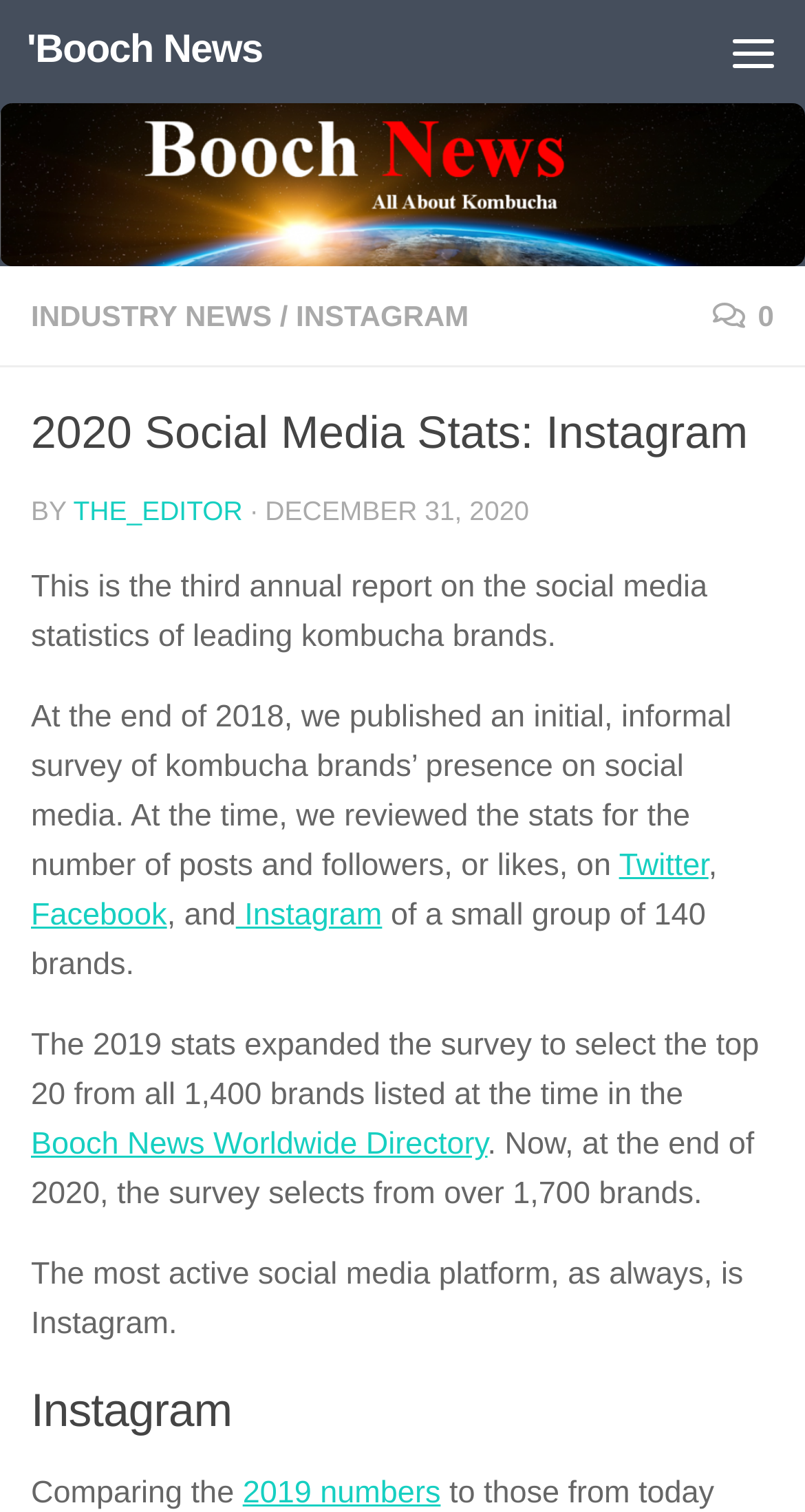Who is the author of the article?
Please respond to the question thoroughly and include all relevant details.

The author of the article is mentioned as 'THE_EDITOR' in the text, which is linked to the author's profile or page.